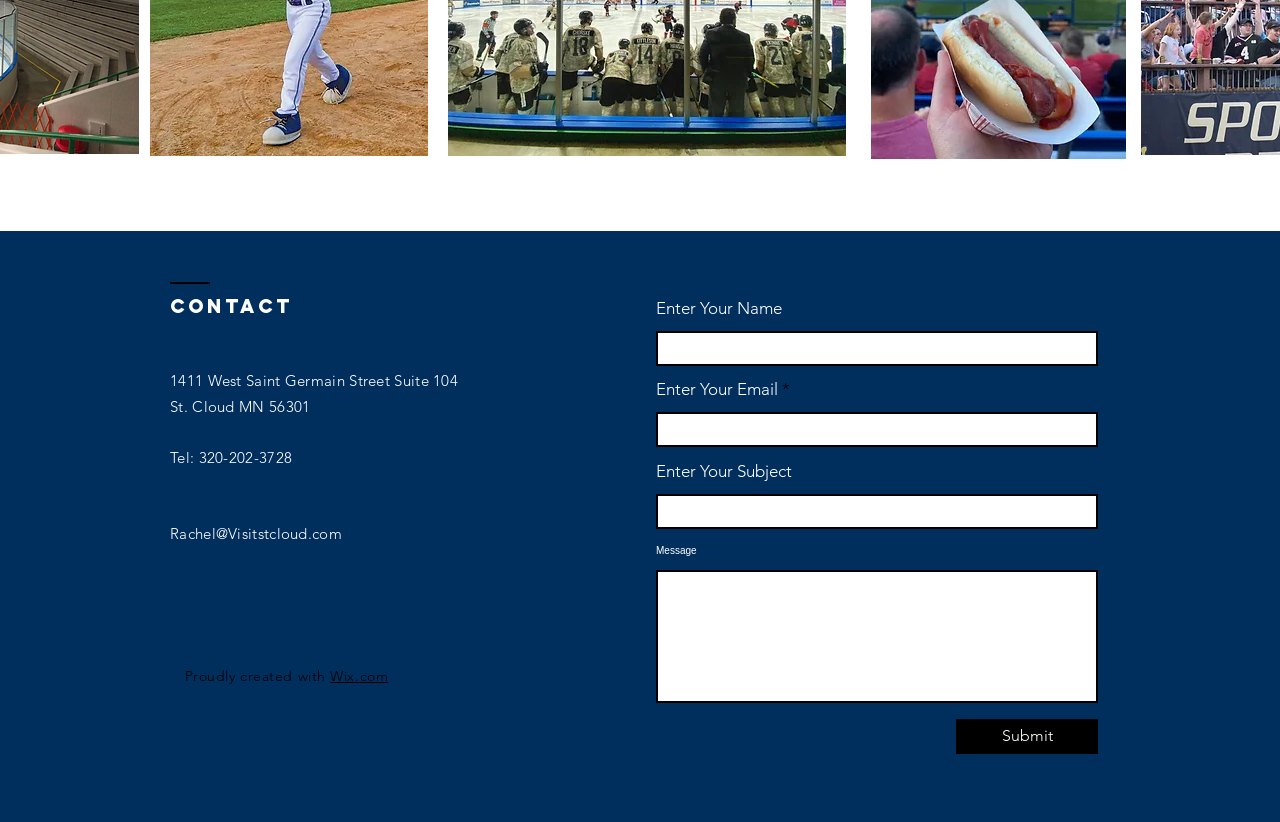What is the purpose of the form on the webpage?
Please provide a comprehensive answer based on the information in the image.

I analyzed the form on the webpage, which includes fields for name, email, subject, and message, and a submit button. This suggests that the purpose of the form is to send a message.